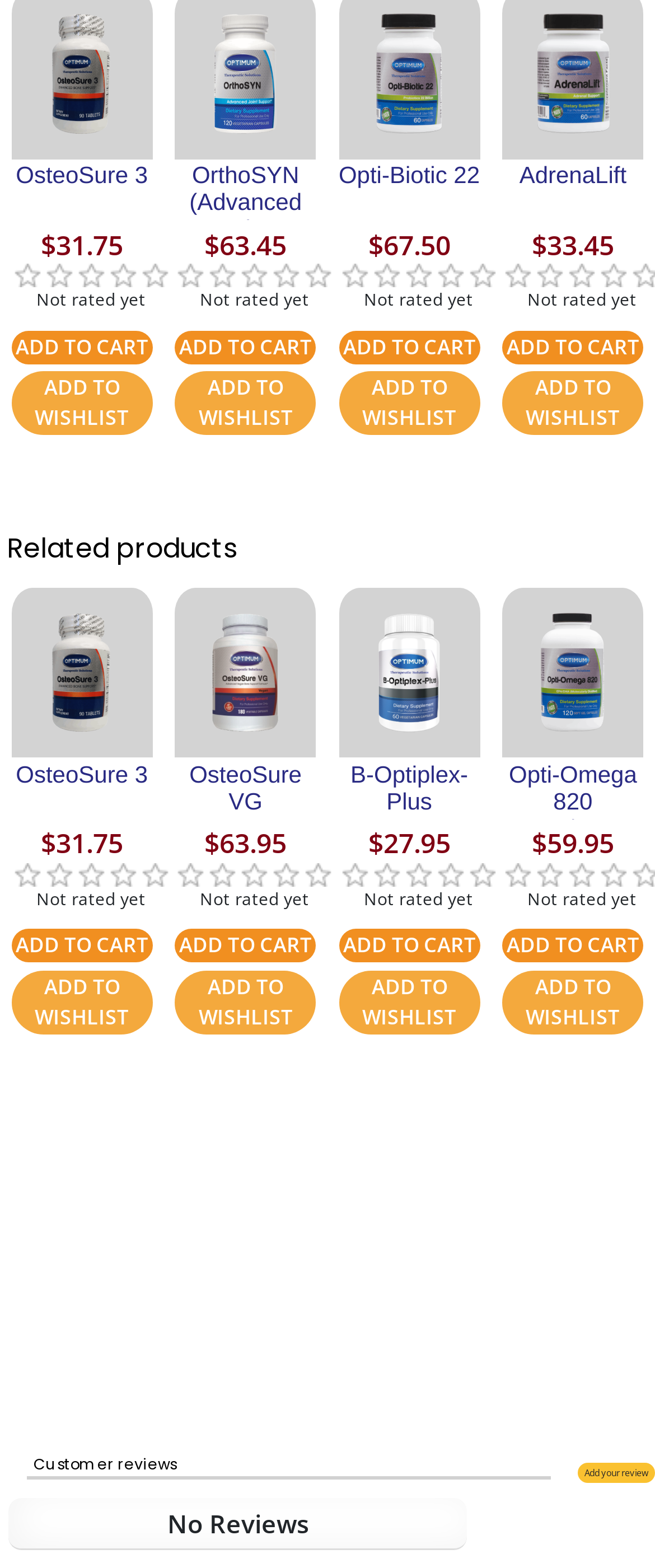Please find and report the bounding box coordinates of the element to click in order to perform the following action: "go to the category page". The coordinates should be expressed as four float numbers between 0 and 1, in the format [left, top, right, bottom].

None